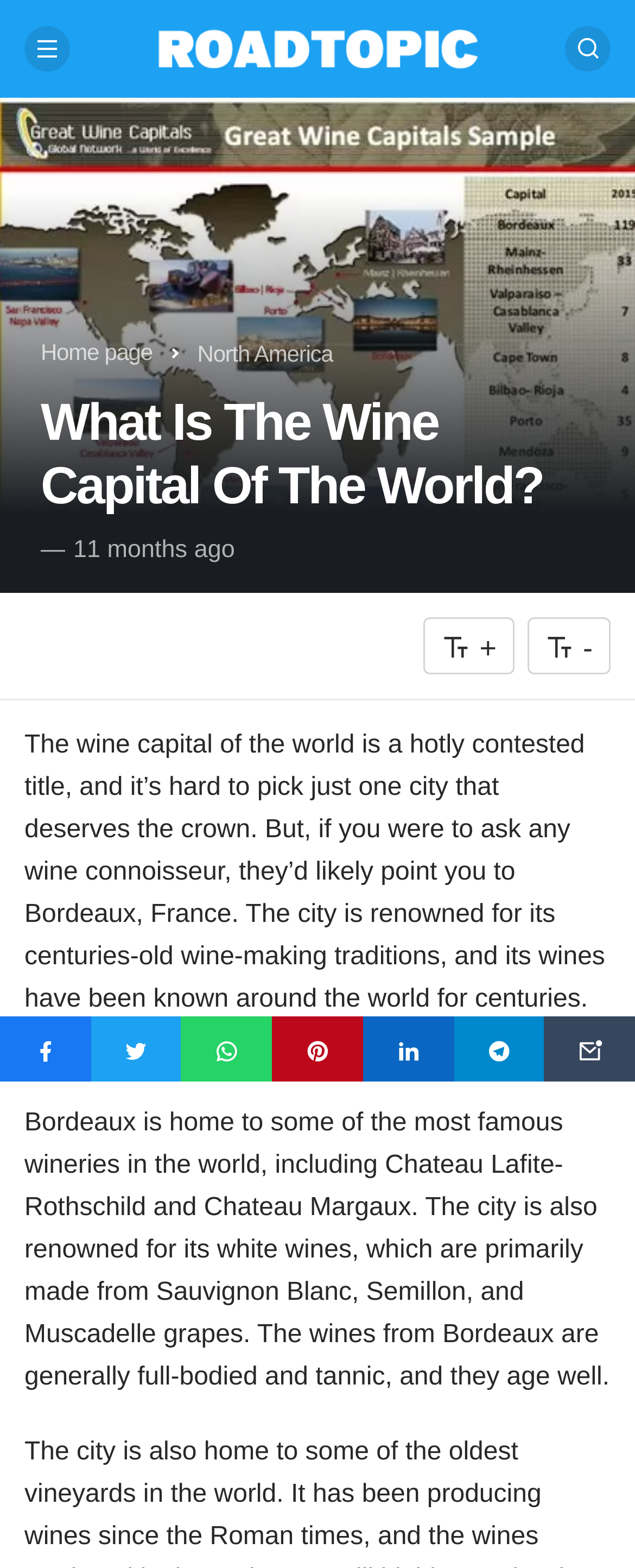How old is the article on the webpage?
Deliver a detailed and extensive answer to the question.

The webpage displays a timestamp '11 months ago' which indicates the age of the article.